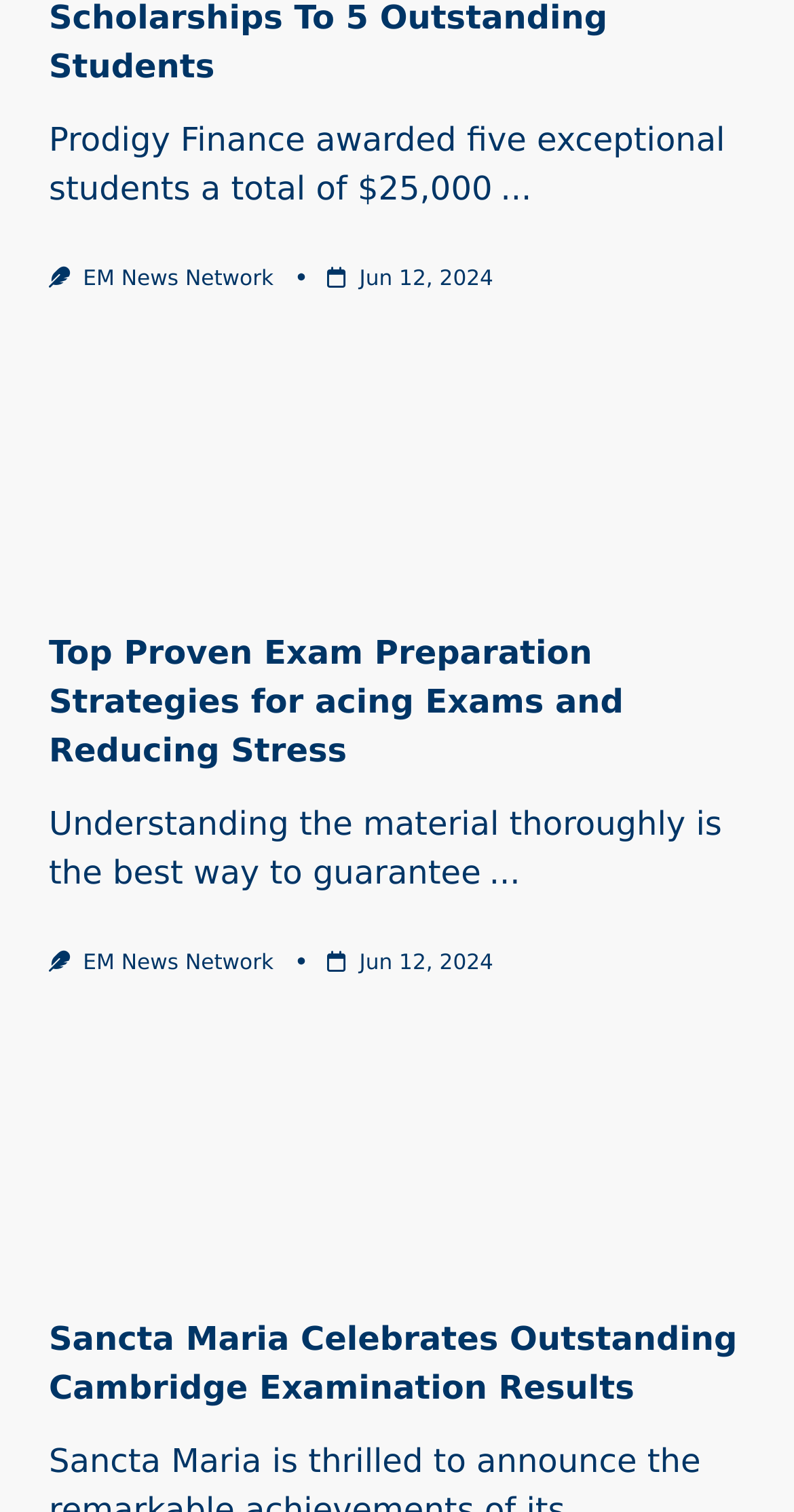How many articles are present on the webpage?
Give a single word or phrase as your answer by examining the image.

3